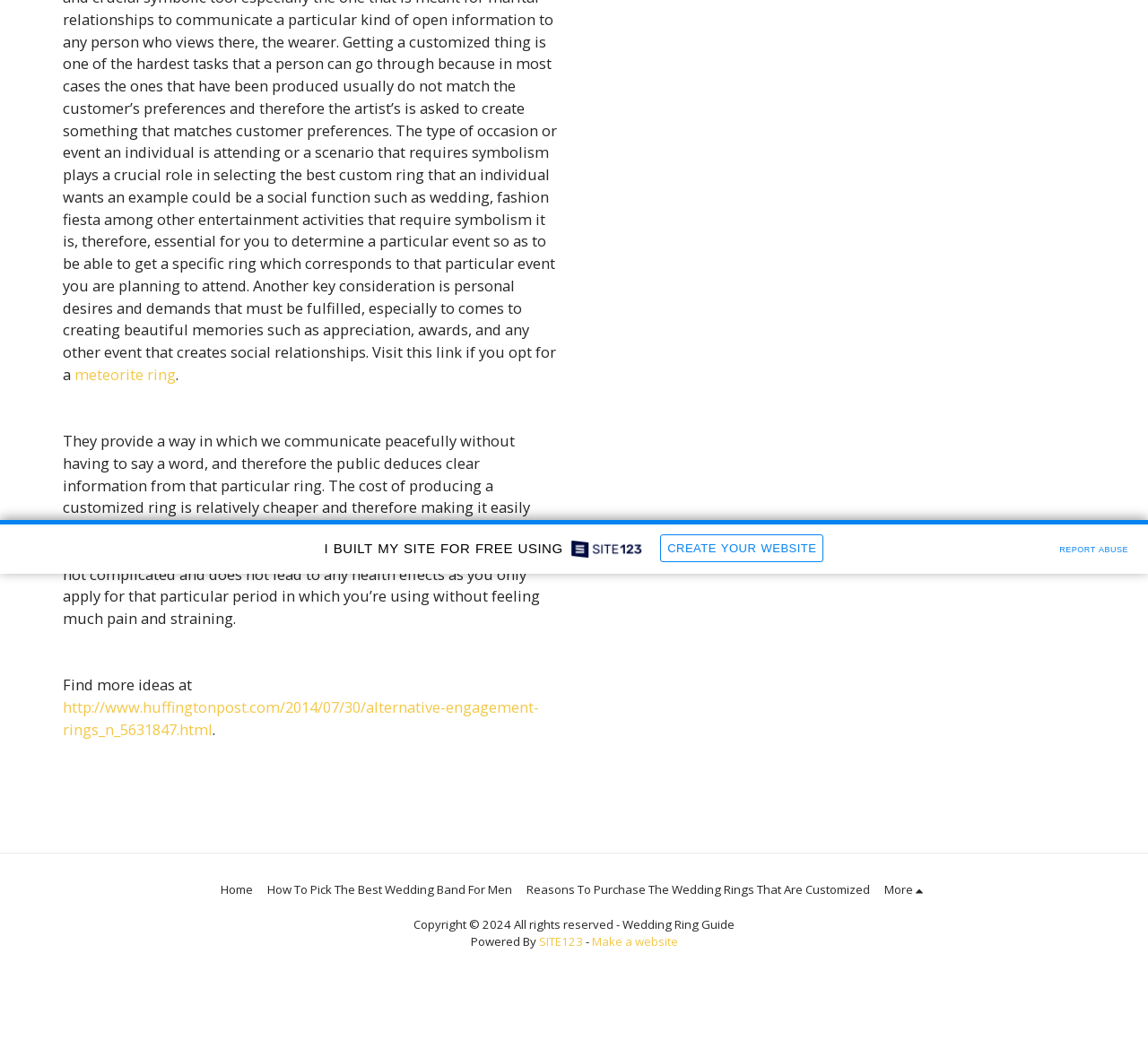Please provide the bounding box coordinate of the region that matches the element description: Report Abuse. Coordinates should be in the format (top-left x, top-left y, bottom-right x, bottom-right y) and all values should be between 0 and 1.

[0.917, 0.517, 0.988, 0.536]